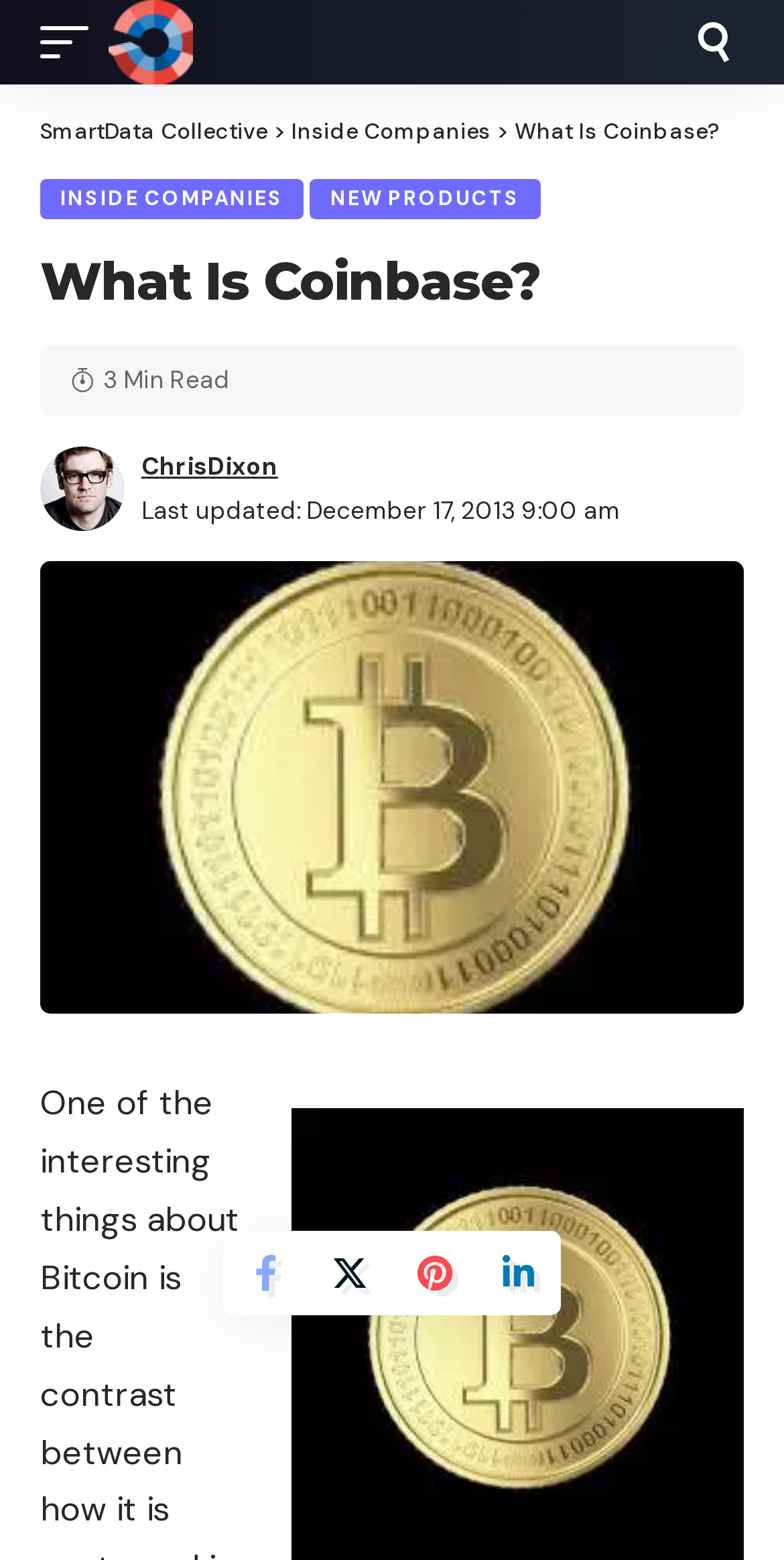Locate the bounding box coordinates of the area to click to fulfill this instruction: "View ChrisDixon's profile". The bounding box should be presented as four float numbers between 0 and 1, in the order [left, top, right, bottom].

[0.051, 0.286, 0.159, 0.34]